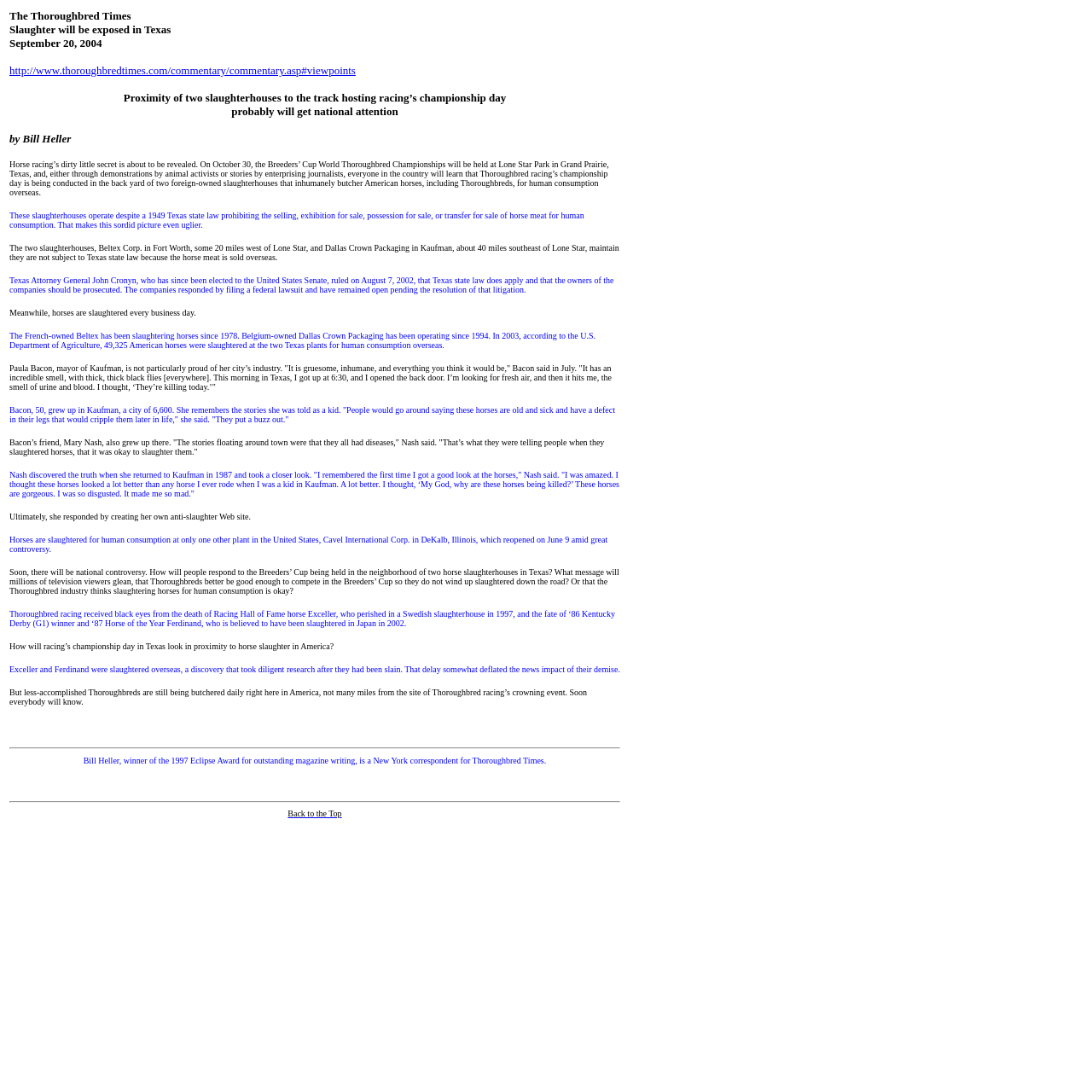How many American horses were slaughtered at the two Texas plants in 2003?
Please respond to the question with a detailed and well-explained answer.

The article states that according to the U.S. Department of Agriculture, 49,325 American horses were slaughtered at the two Texas plants for human consumption overseas in 2003.